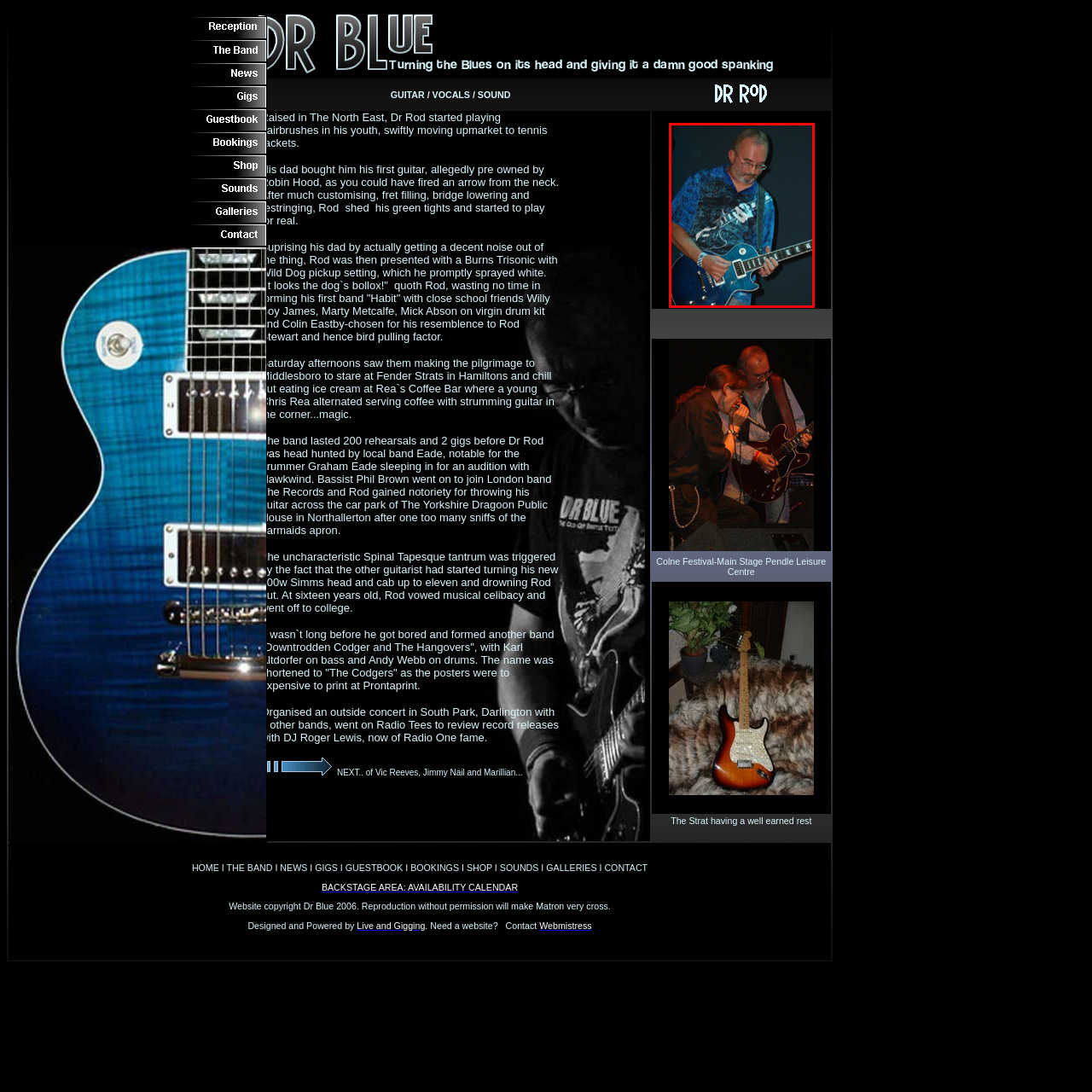Offer a meticulous description of everything depicted in the red-enclosed portion of the image.

In this vibrant image, a musician passionately plays an electric guitar, showcasing their skills and engagement with the music. Dressed in a striking blue shirt adorned with a graphic print, the individual concentrates intently, fingers deftly maneuvering over the instrument's strings. The guitar, notable for its glossy blue finish, stands out as a key element of the performance. This scene captures the essence of live music, highlighting the connection between the performer and their craft, illuminated by soft stage lighting that adds a professional ambiance. The setting suggests an intimate venue, where the artist's dedication and talent come to life, resonating with the audience.